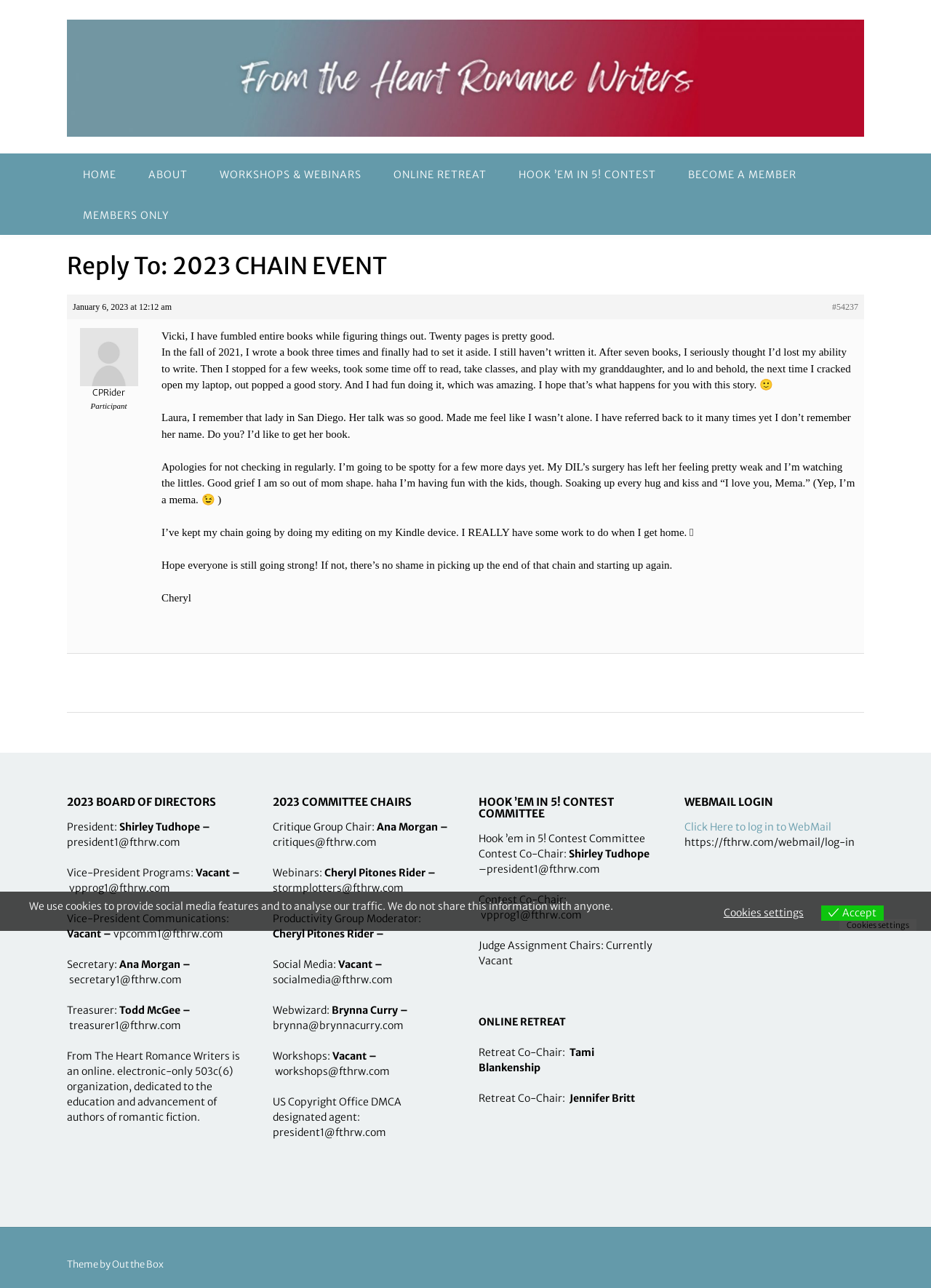Please specify the bounding box coordinates of the clickable region to carry out the following instruction: "Click HOOK ’EM IN 5! CONTEST". The coordinates should be four float numbers between 0 and 1, in the format [left, top, right, bottom].

[0.54, 0.119, 0.722, 0.151]